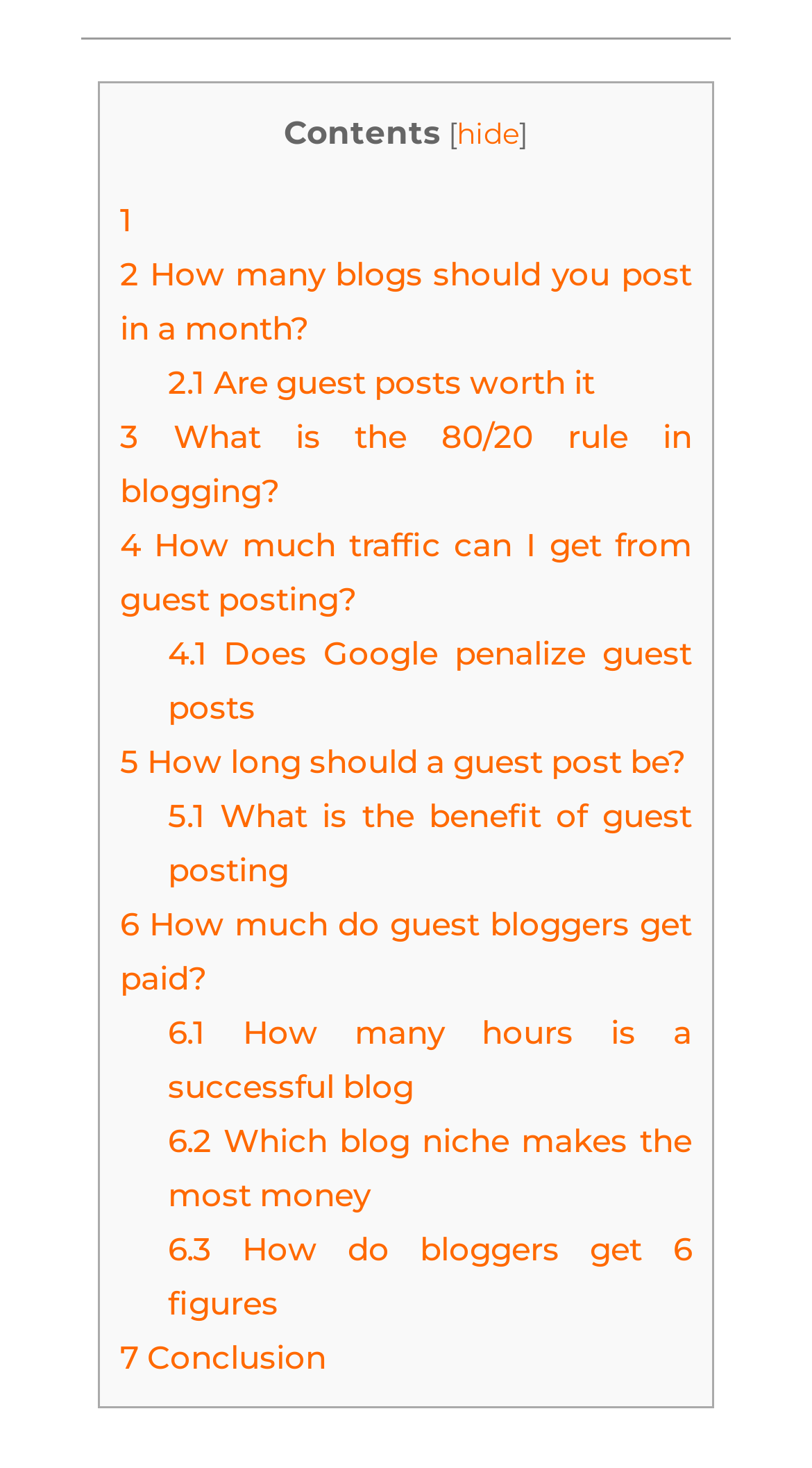Find the bounding box coordinates of the UI element according to this description: "1".

[0.148, 0.137, 0.164, 0.164]